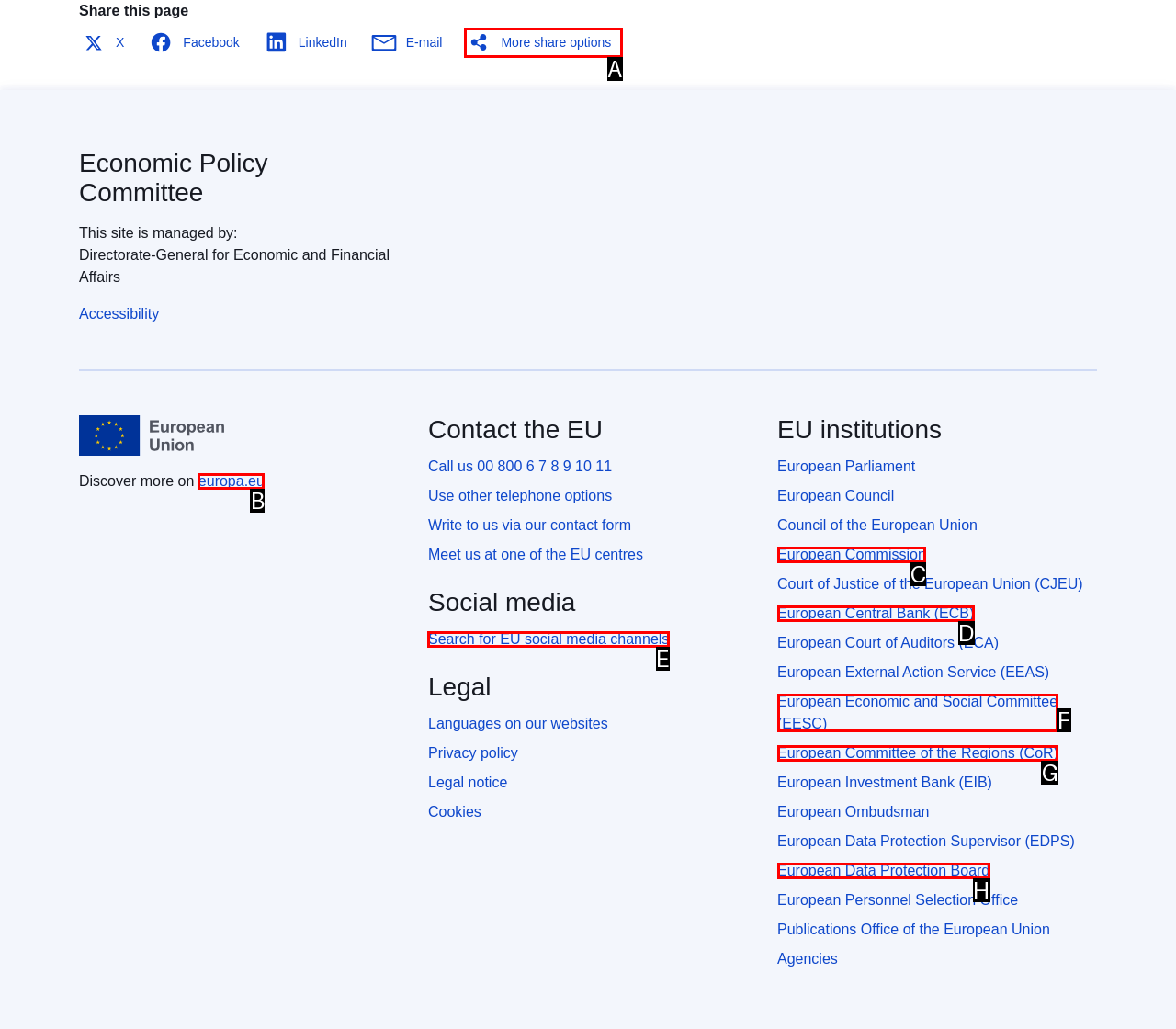Select the letter of the option that should be clicked to achieve the specified task: Search for EU social media channels. Respond with just the letter.

E